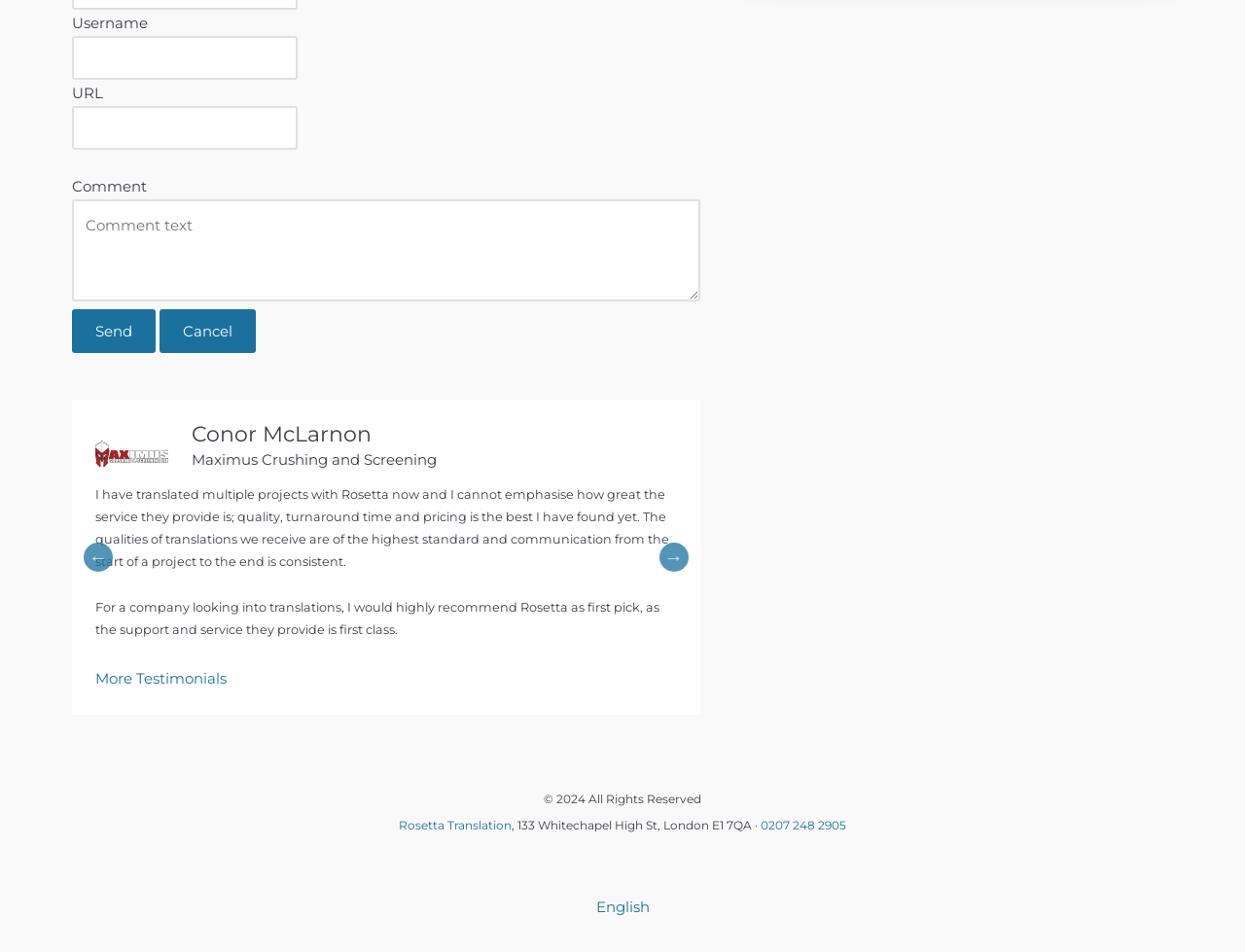Locate the bounding box coordinates of the area you need to click to fulfill this instruction: 'Select a testimonial'. The coordinates must be in the form of four float numbers ranging from 0 to 1: [left, top, right, bottom].

[0.058, 0.42, 0.562, 0.75]